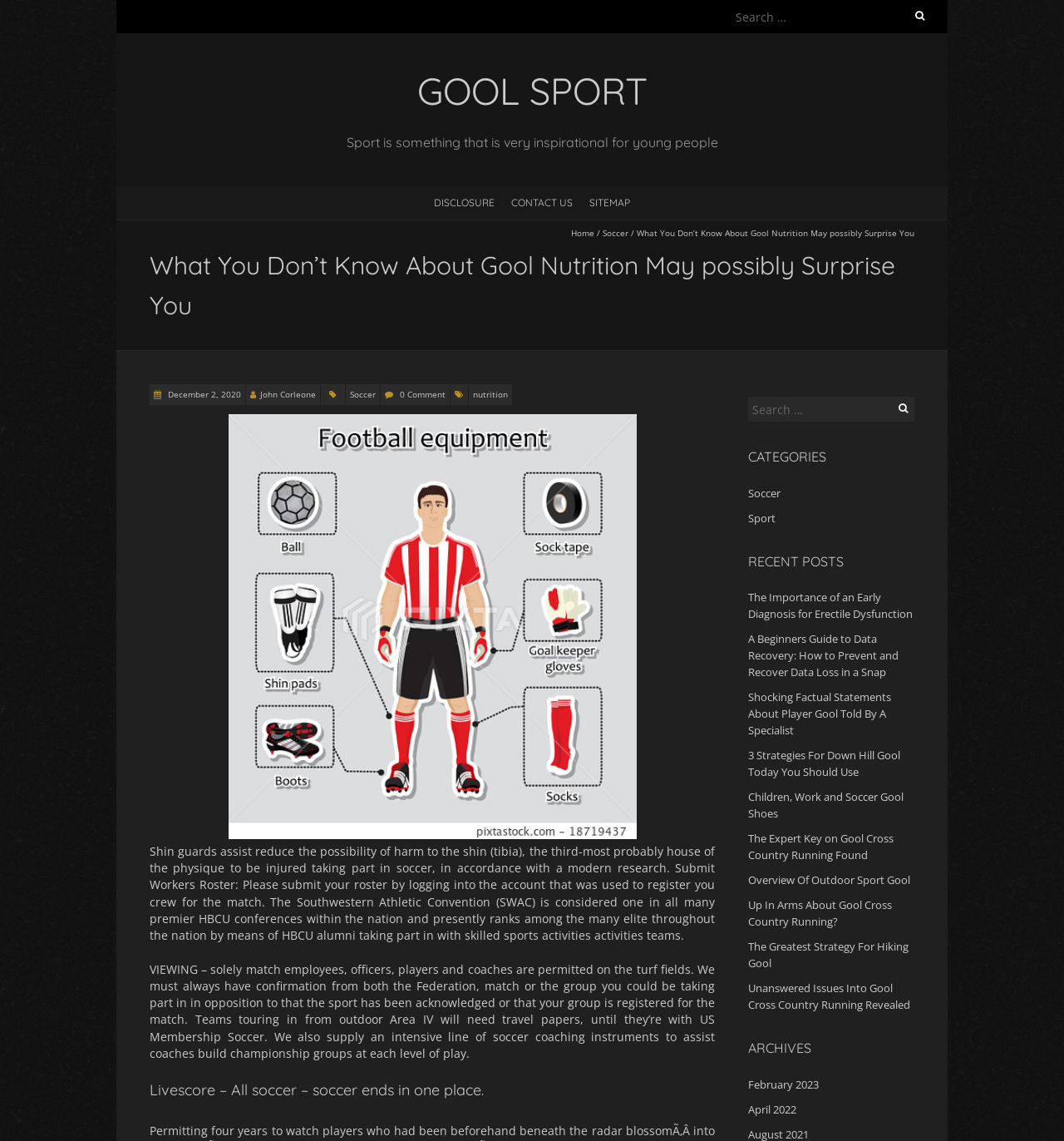Find the bounding box coordinates of the element you need to click on to perform this action: 'Search for something'. The coordinates should be represented by four float values between 0 and 1, in the format [left, top, right, bottom].

[0.688, 0.004, 0.875, 0.026]